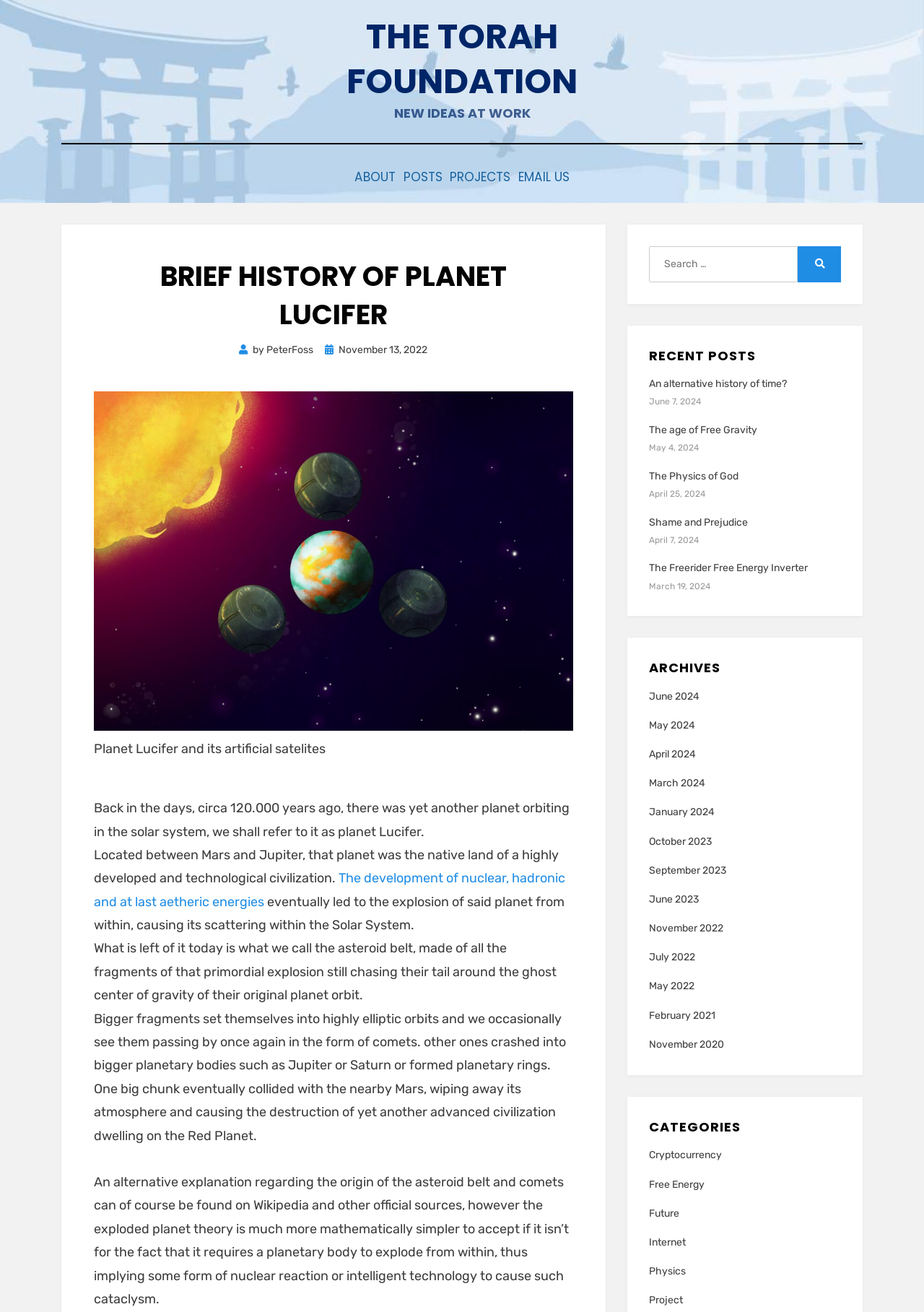Determine the bounding box coordinates for the element that should be clicked to follow this instruction: "Read the 'BRIEF HISTORY OF PLANET LUCIFER' article". The coordinates should be given as four float numbers between 0 and 1, in the format [left, top, right, bottom].

[0.127, 0.194, 0.594, 0.252]